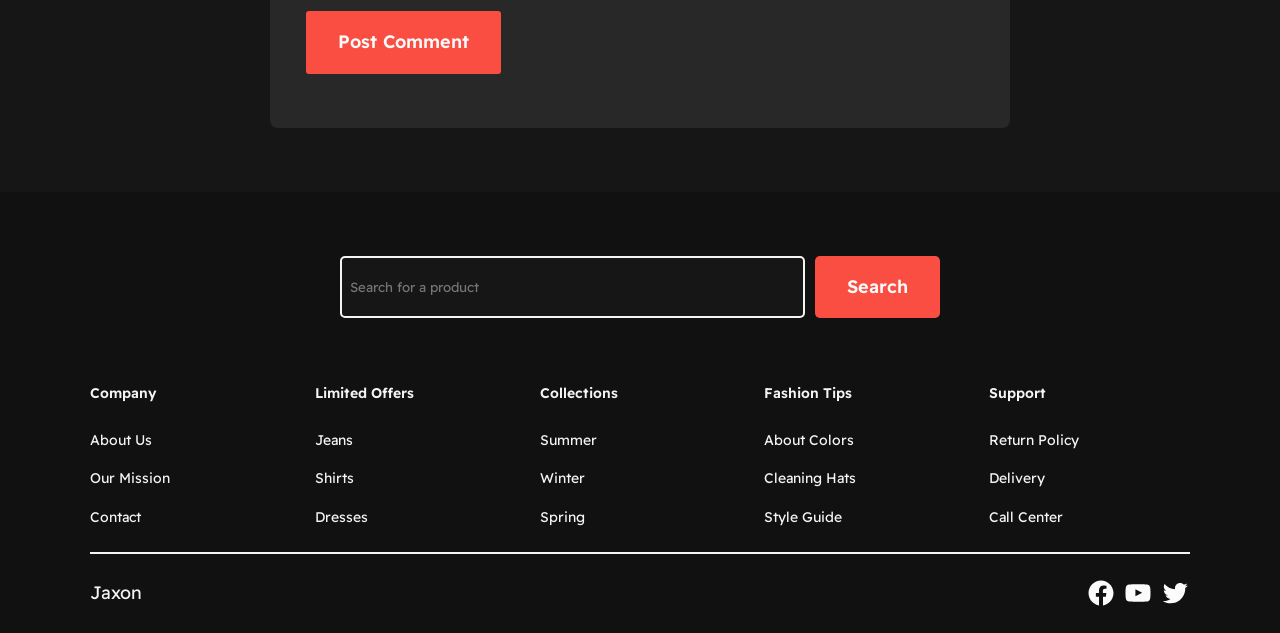Identify the bounding box coordinates for the region to click in order to carry out this instruction: "Click the SecurityBrief Australia logo". Provide the coordinates using four float numbers between 0 and 1, formatted as [left, top, right, bottom].

None